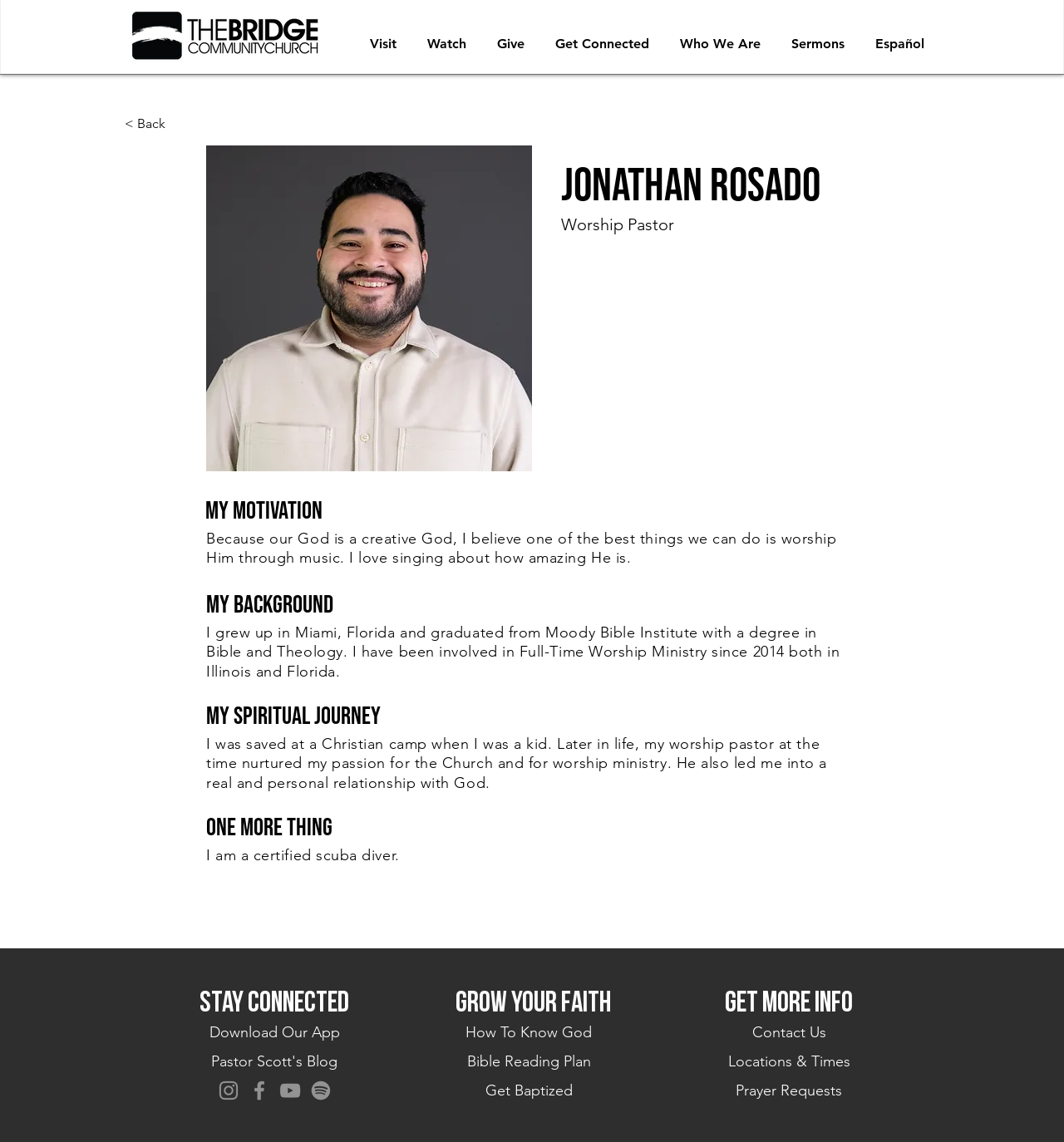Please specify the coordinates of the bounding box for the element that should be clicked to carry out this instruction: "Visit the website". The coordinates must be four float numbers between 0 and 1, formatted as [left, top, right, bottom].

[0.33, 0.022, 0.384, 0.055]